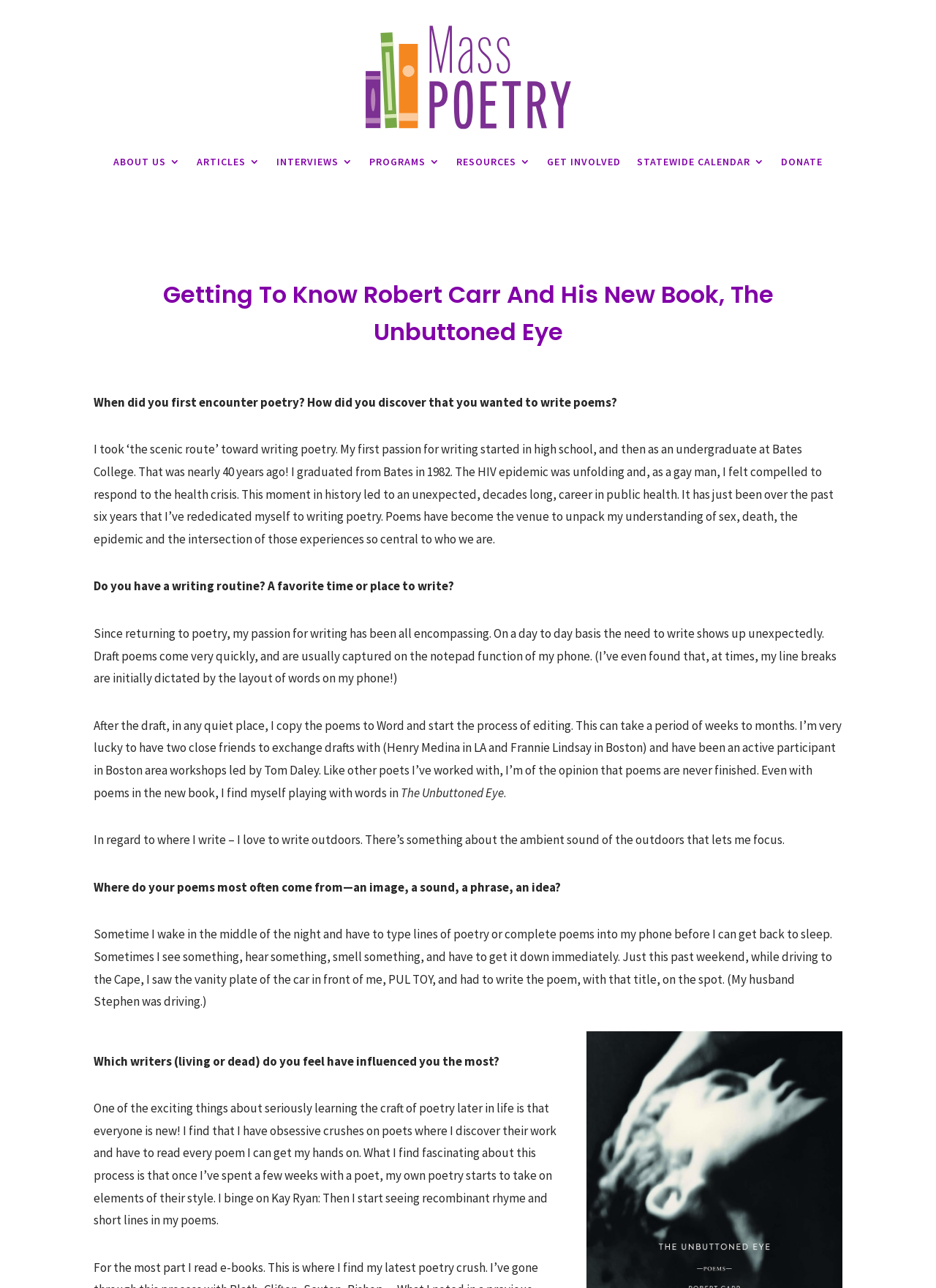Please provide the bounding box coordinates for the UI element as described: "Donate". The coordinates must be four floats between 0 and 1, represented as [left, top, right, bottom].

[0.834, 0.104, 0.879, 0.147]